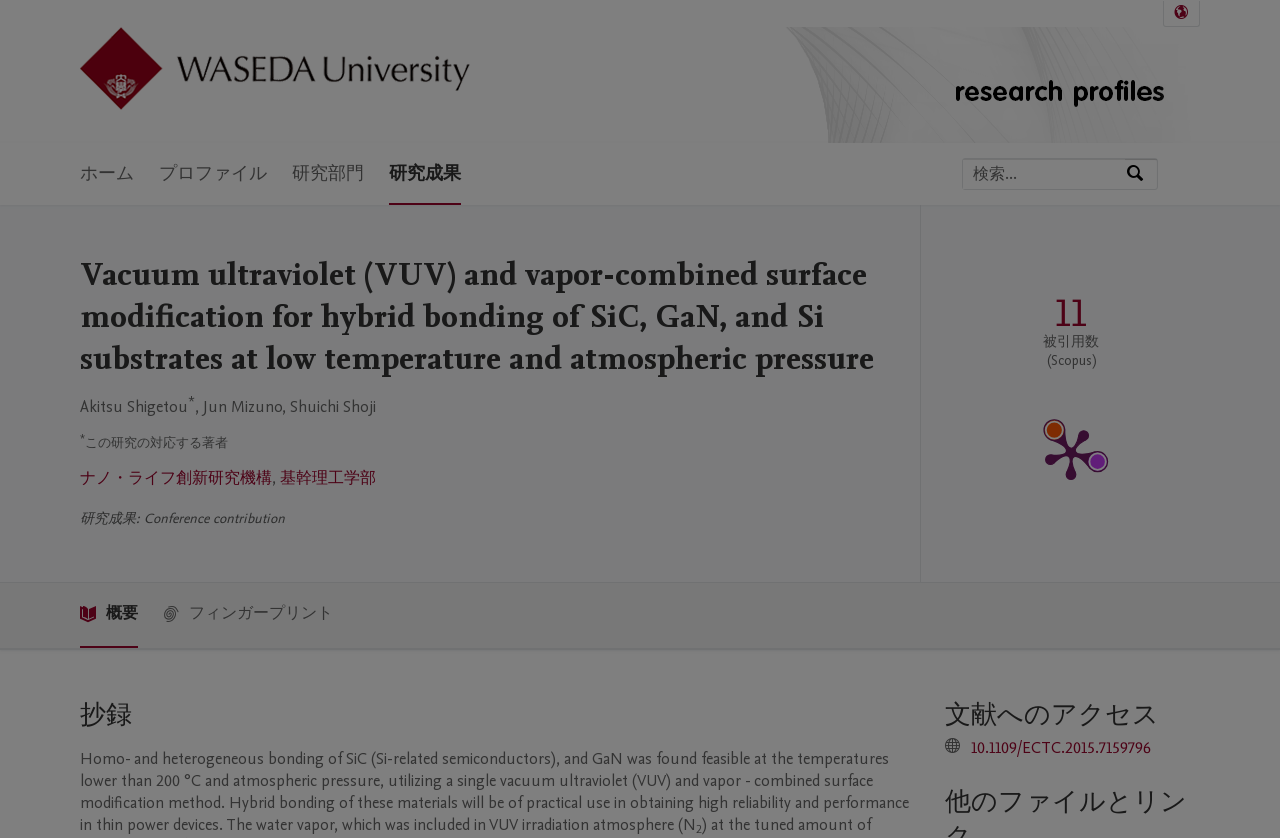Find and provide the bounding box coordinates for the UI element described with: "parent_node: 専門知識、名前、または所属機関で検索 name="search" placeholder="検索..."".

[0.752, 0.19, 0.879, 0.226]